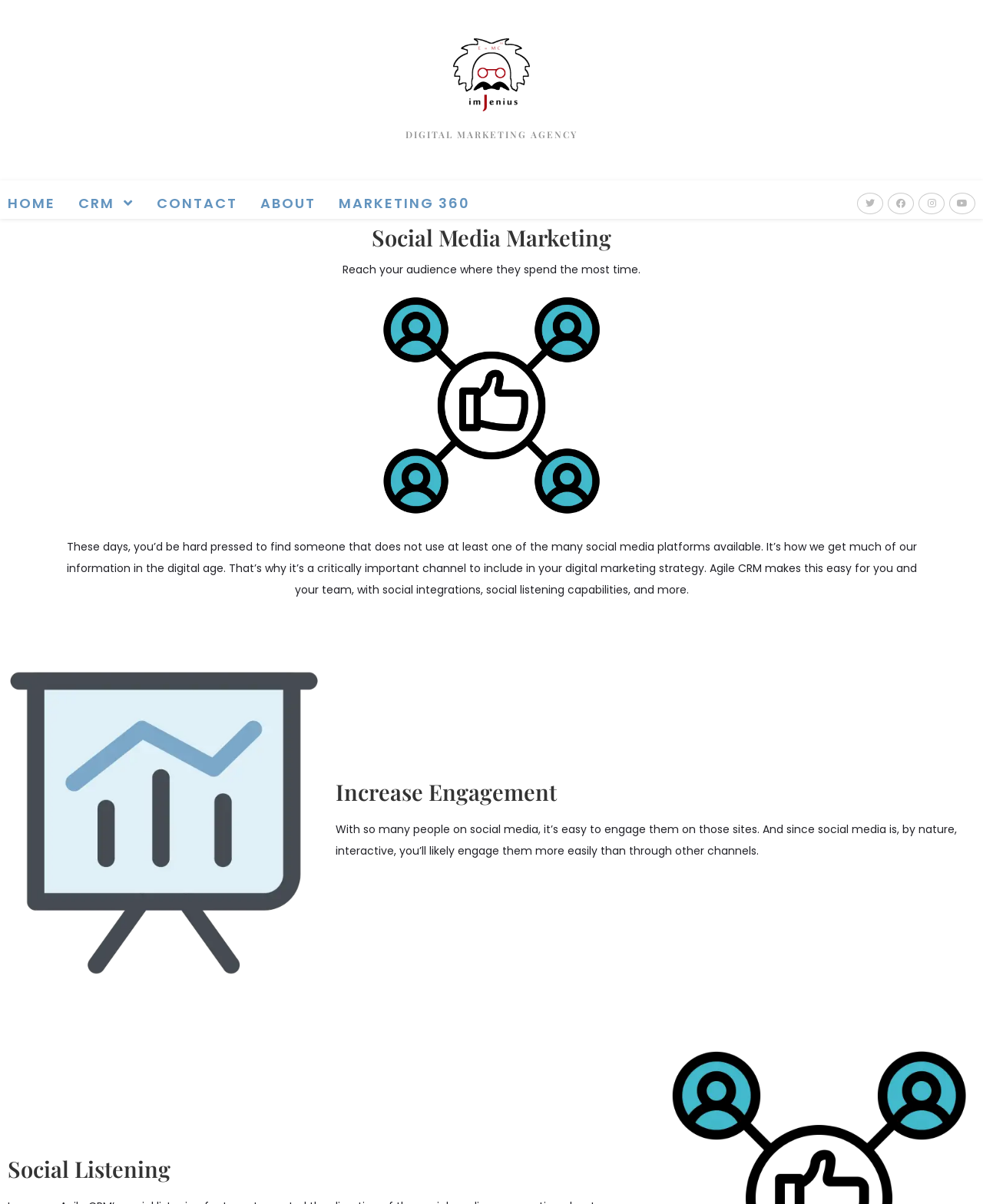Specify the bounding box coordinates of the area to click in order to execute this command: 'Learn about Social Media Marketing'. The coordinates should consist of four float numbers ranging from 0 to 1, and should be formatted as [left, top, right, bottom].

[0.062, 0.188, 0.938, 0.207]